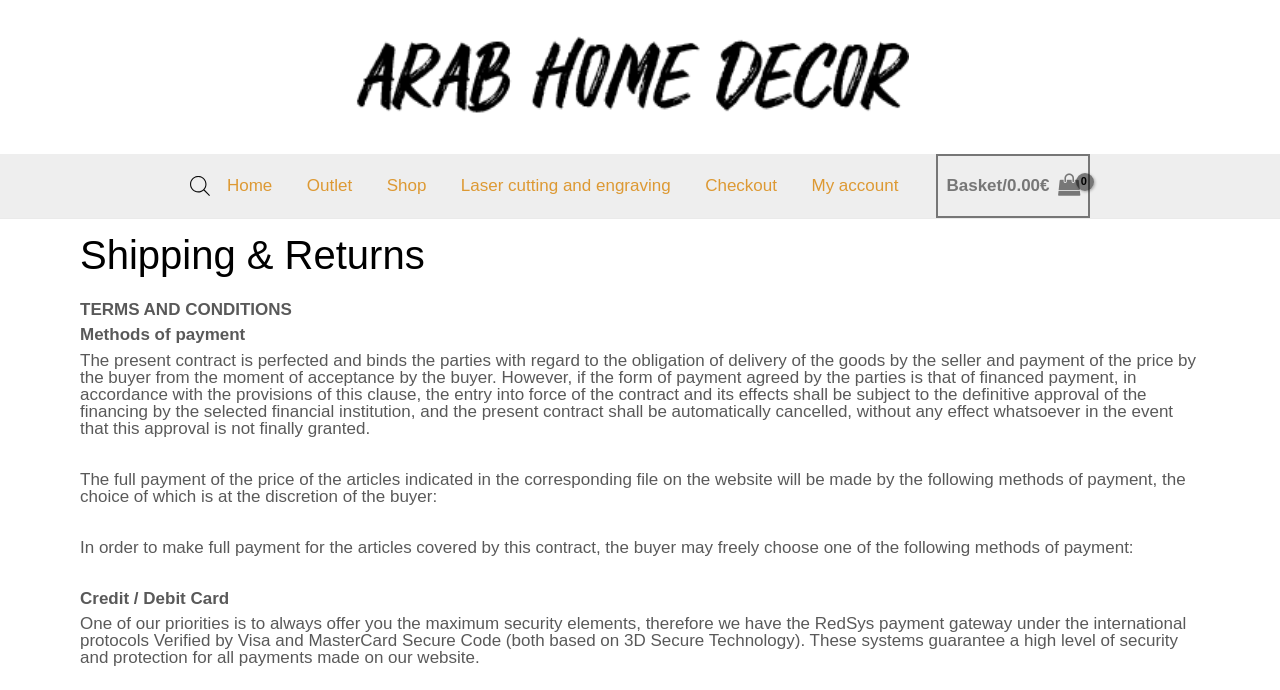What is the current status of the shopping cart?
Please answer the question with as much detail and depth as you can.

The status of the shopping cart can be found at the top right of the webpage, where it says 'View Shopping Cart, empty'.